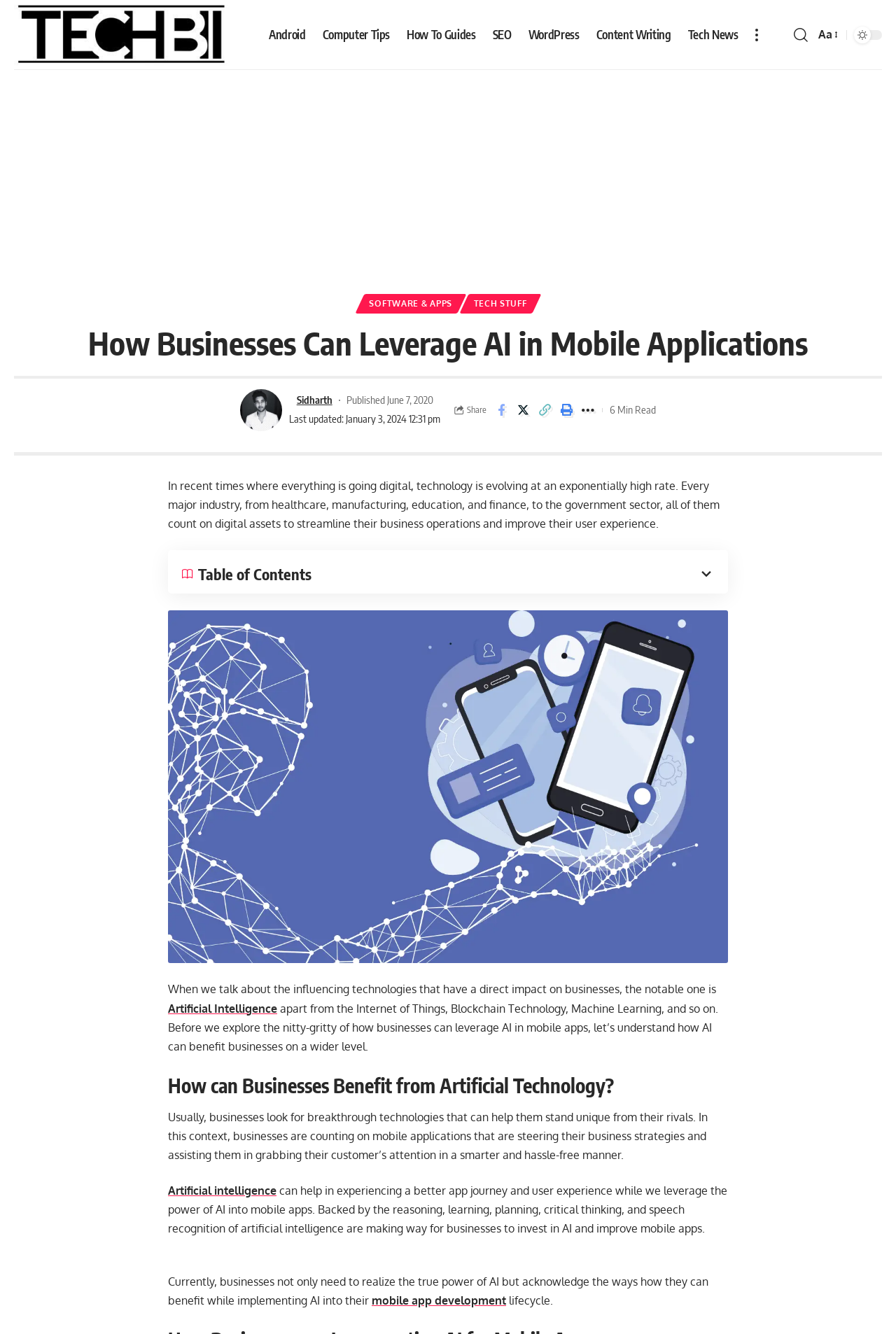Find the bounding box coordinates of the area to click in order to follow the instruction: "Click on the 'Android' link".

[0.291, 0.0, 0.35, 0.052]